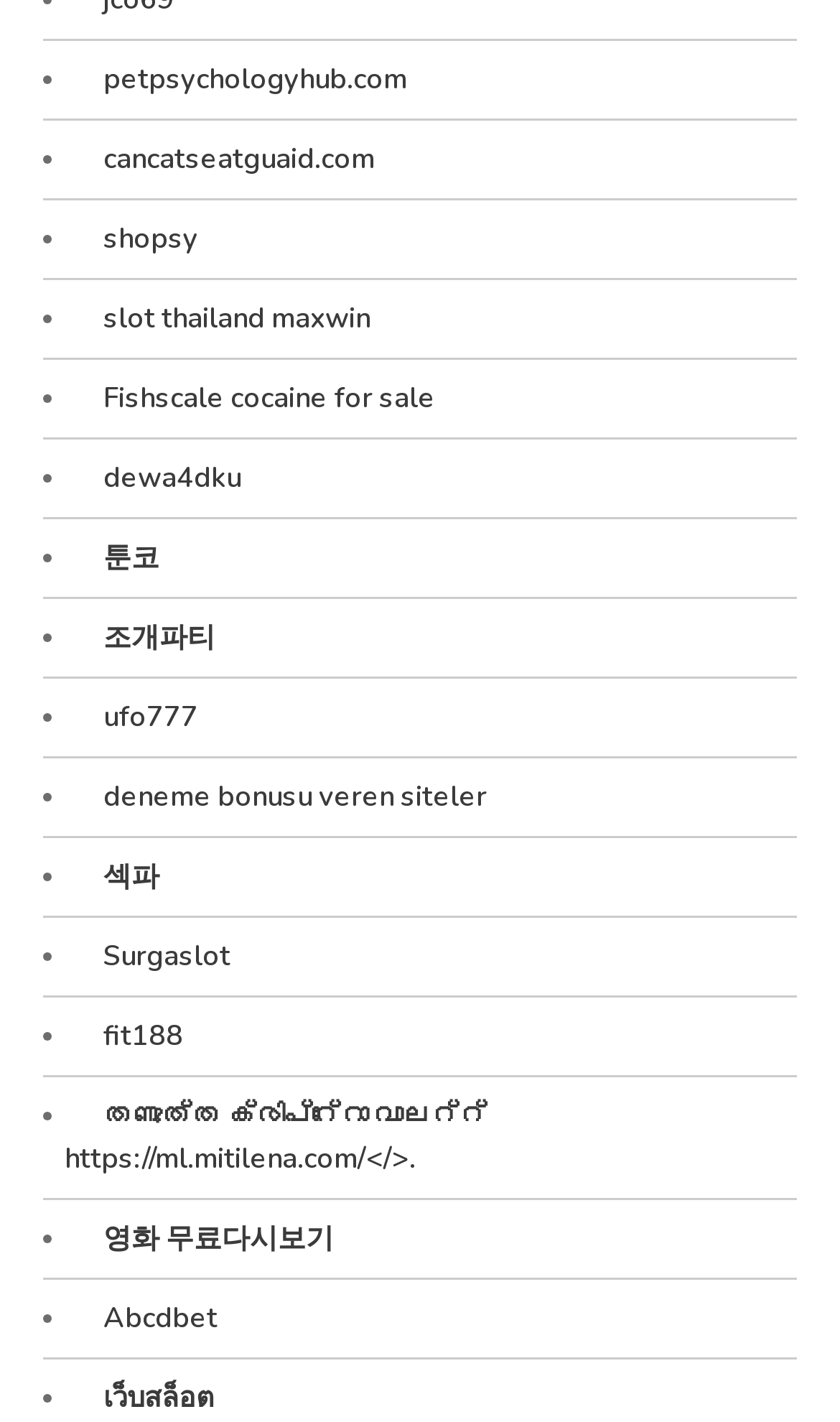Please specify the bounding box coordinates of the region to click in order to perform the following instruction: "visit ufo777".

[0.097, 0.489, 0.236, 0.519]